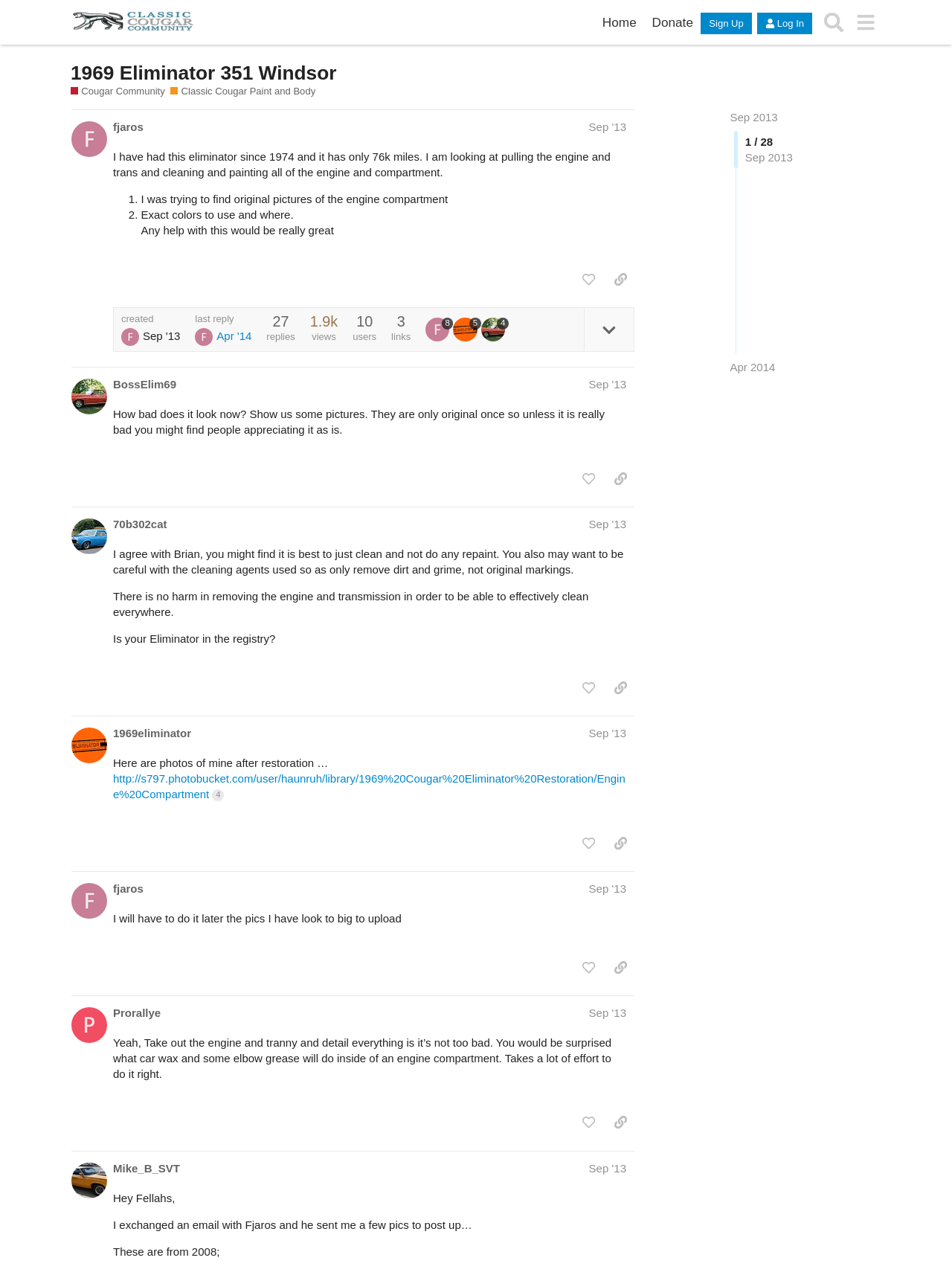Please predict the bounding box coordinates of the element's region where a click is necessary to complete the following instruction: "Click on the 'Sign Up' button". The coordinates should be represented by four float numbers between 0 and 1, i.e., [left, top, right, bottom].

[0.736, 0.01, 0.79, 0.027]